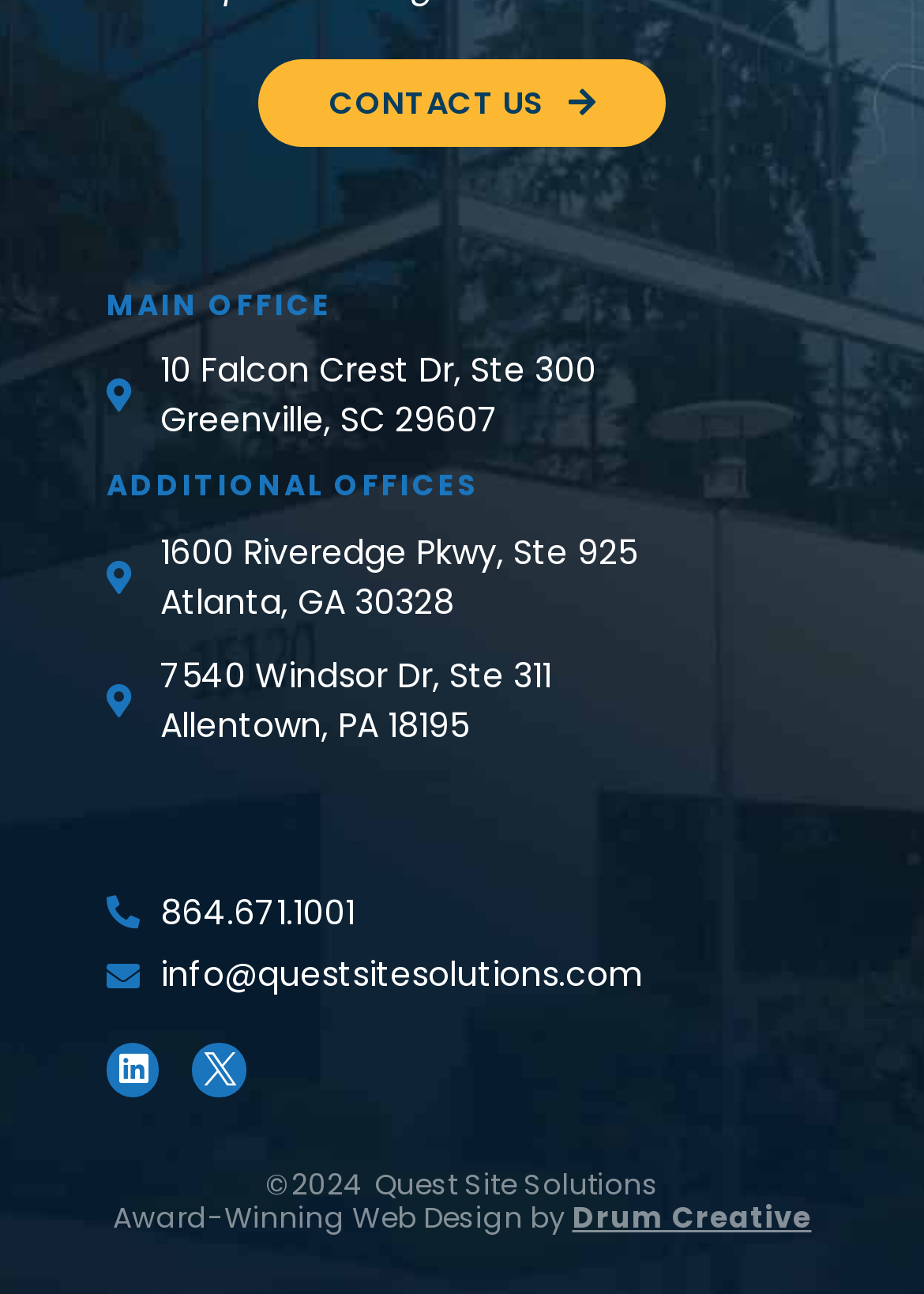For the given element description Drum Creative, determine the bounding box coordinates of the UI element. The coordinates should follow the format (top-left x, top-left y, bottom-right x, bottom-right y) and be within the range of 0 to 1.

[0.619, 0.925, 0.878, 0.956]